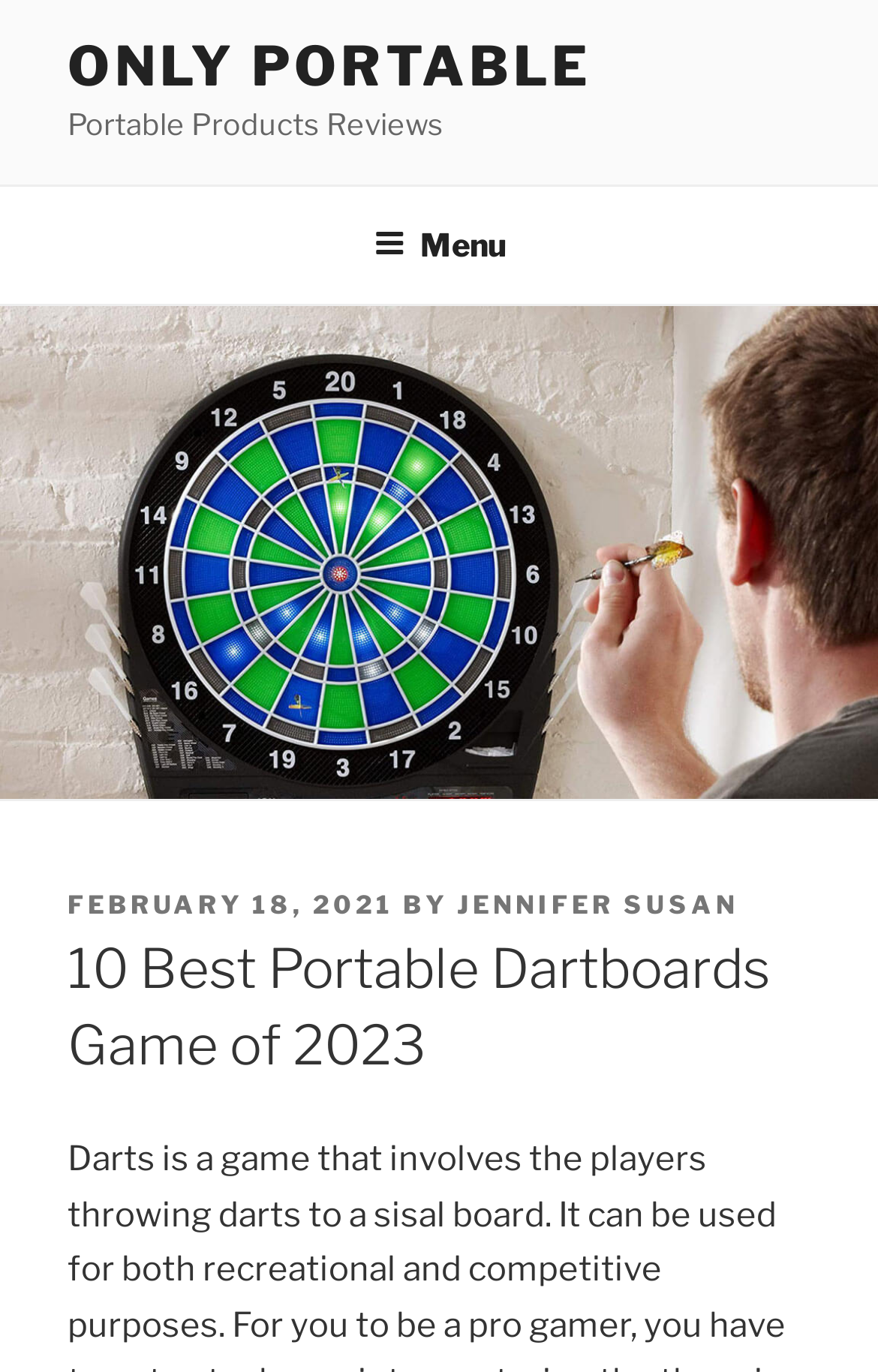Based on the image, provide a detailed response to the question:
What is the purpose of the 'Menu' button?

I found the purpose of the 'Menu' button by looking at the navigation section that says 'Top Menu' and the corresponding button that says 'Menu' with the description 'controls: top-menu'.